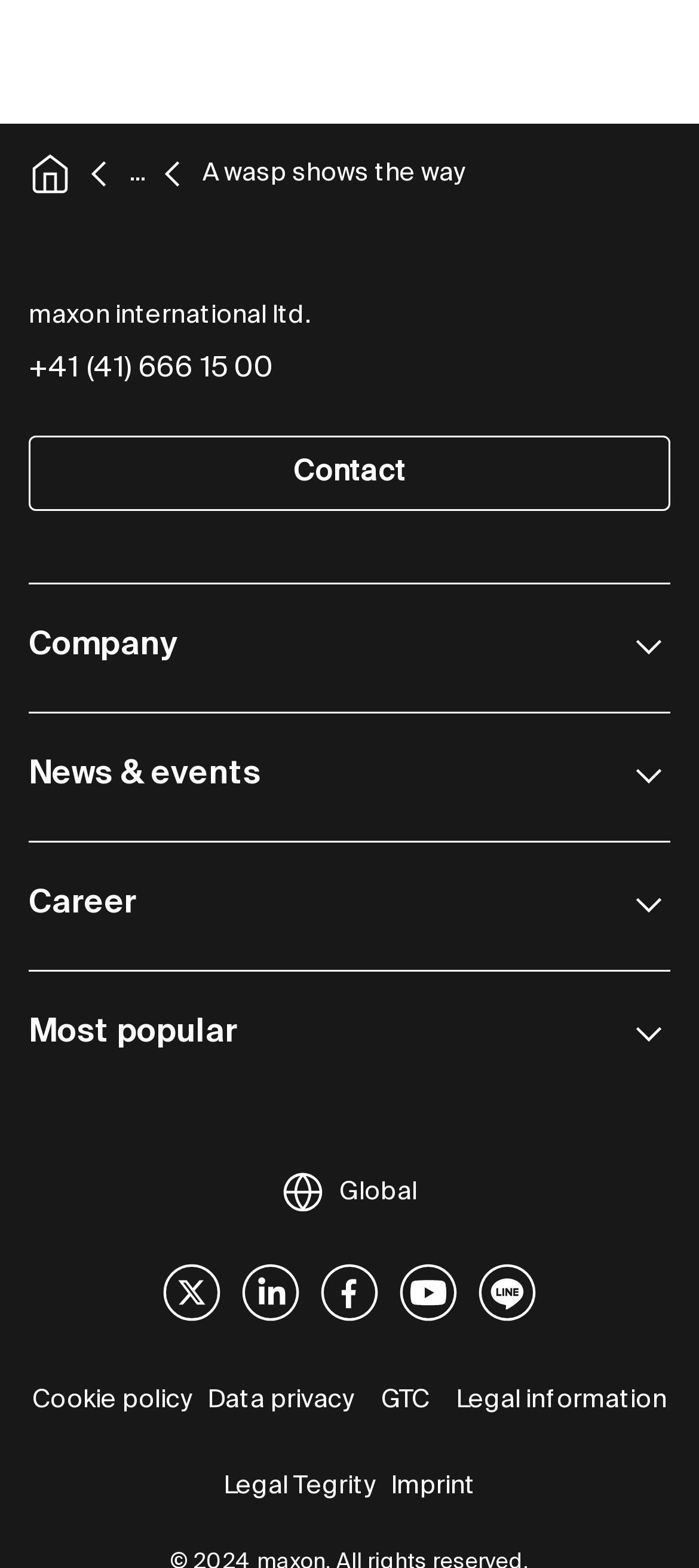Please identify the bounding box coordinates of the element's region that I should click in order to complete the following instruction: "View company information". The bounding box coordinates consist of four float numbers between 0 and 1, i.e., [left, top, right, bottom].

[0.041, 0.372, 0.959, 0.454]